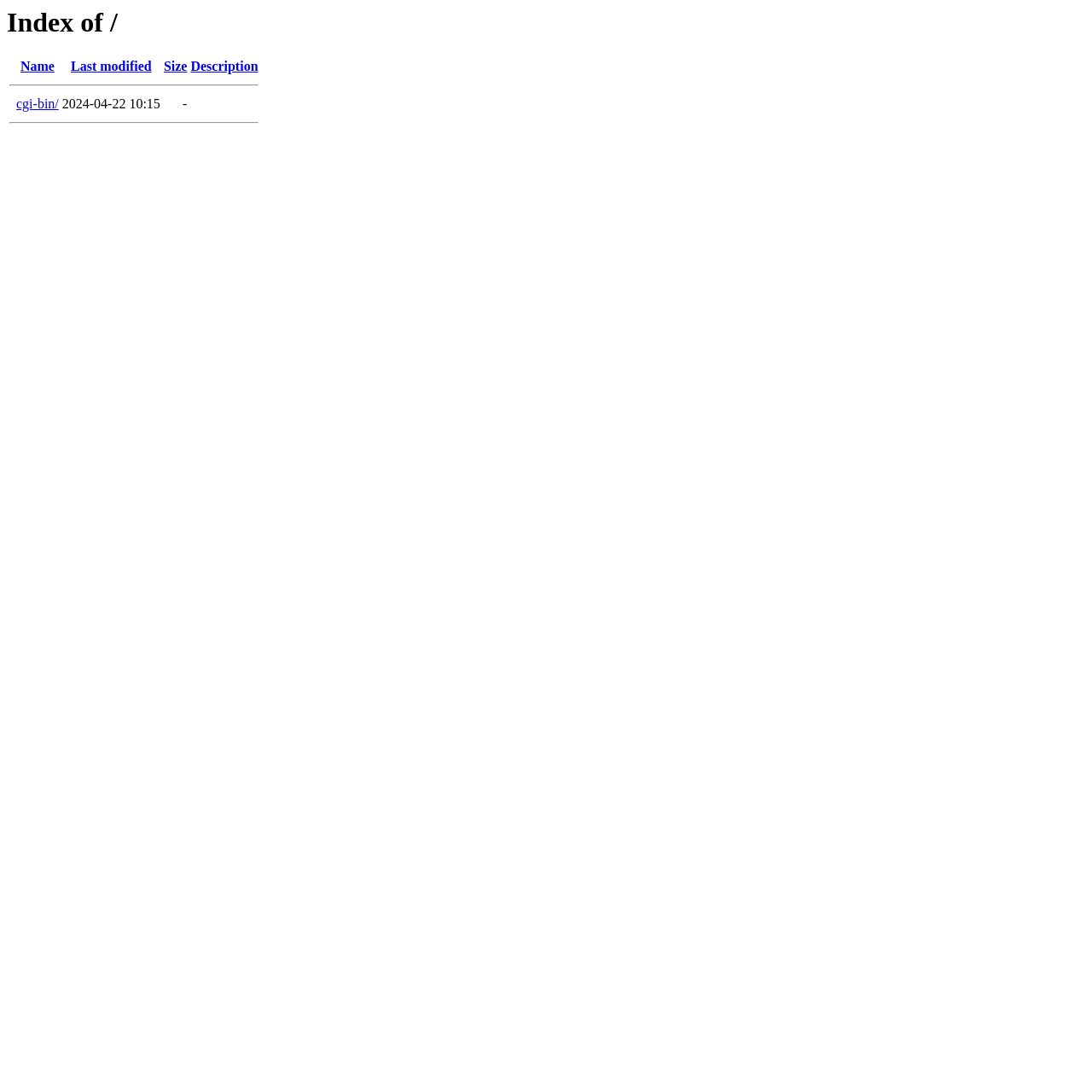Determine the bounding box of the UI element mentioned here: "cgi-bin/". The coordinates must be in the format [left, top, right, bottom] with values ranging from 0 to 1.

[0.015, 0.089, 0.054, 0.102]